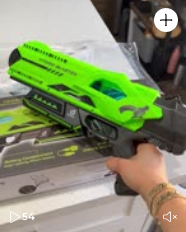Who is the creator of the video review series?
Please provide a comprehensive answer to the question based on the webpage screenshot.

The caption states that the product is 'part of a video review series by Naiara Sward', indicating that Naiara Sward is the creator of the video review series.